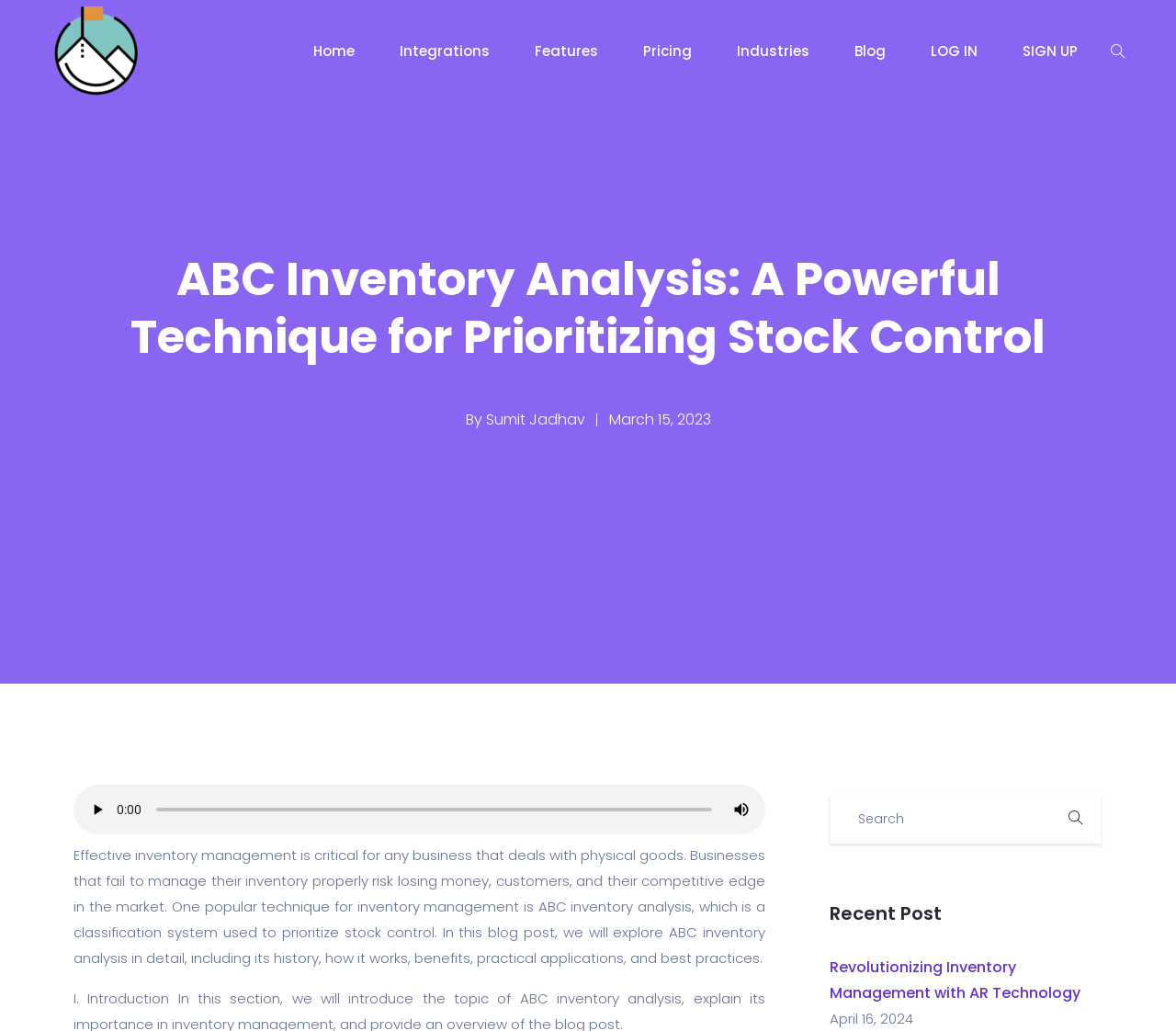From the screenshot, find the bounding box of the UI element matching this description: "Industries". Supply the bounding box coordinates in the form [left, top, right, bottom], each a float between 0 and 1.

[0.627, 0.039, 0.691, 0.059]